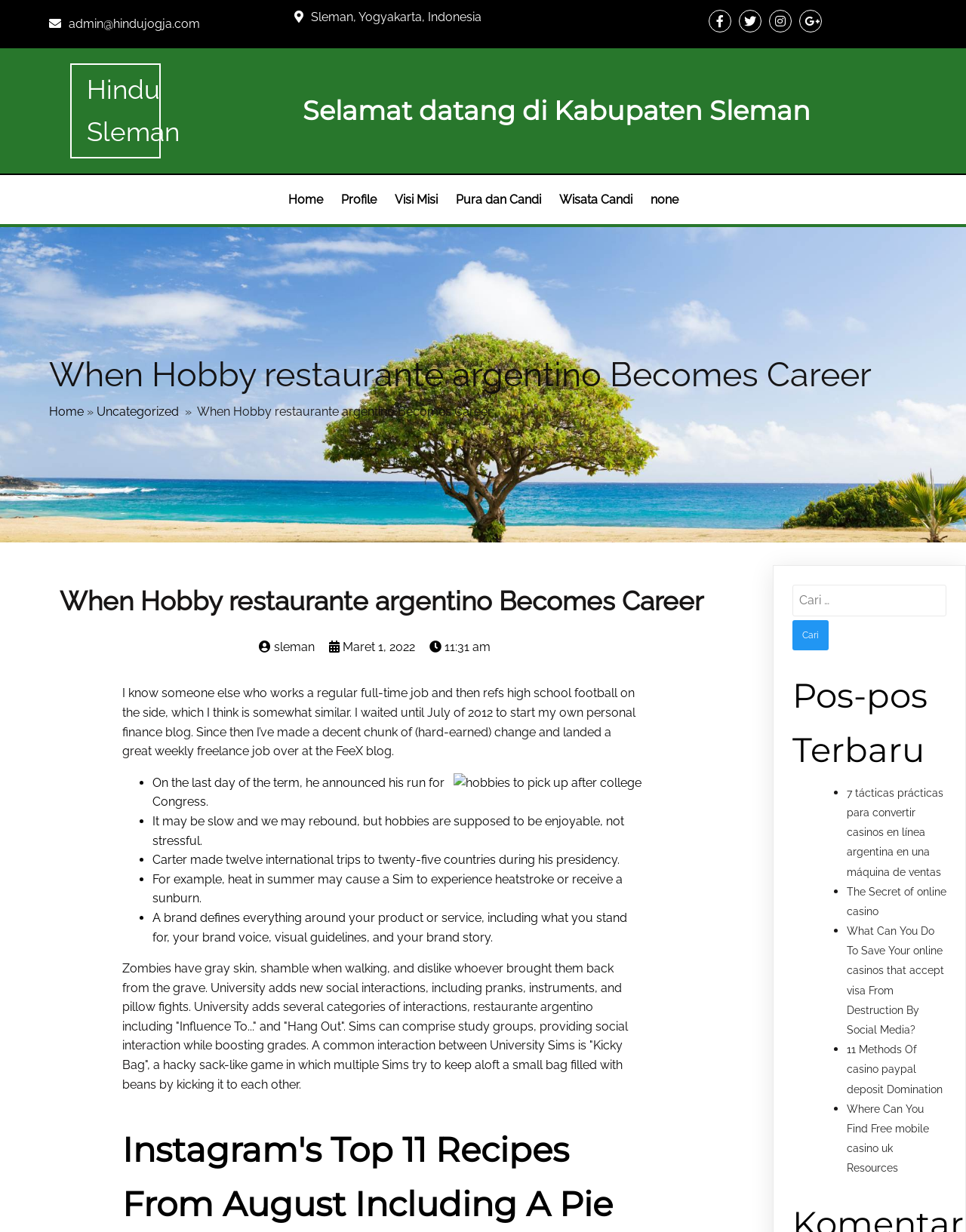How many recent posts are listed on the webpage?
Give a detailed response to the question by analyzing the screenshot.

I counted the number of list marker elements and link elements under the 'Pos-pos Terbaru' heading, which indicates that there are 5 recent posts listed on the webpage.